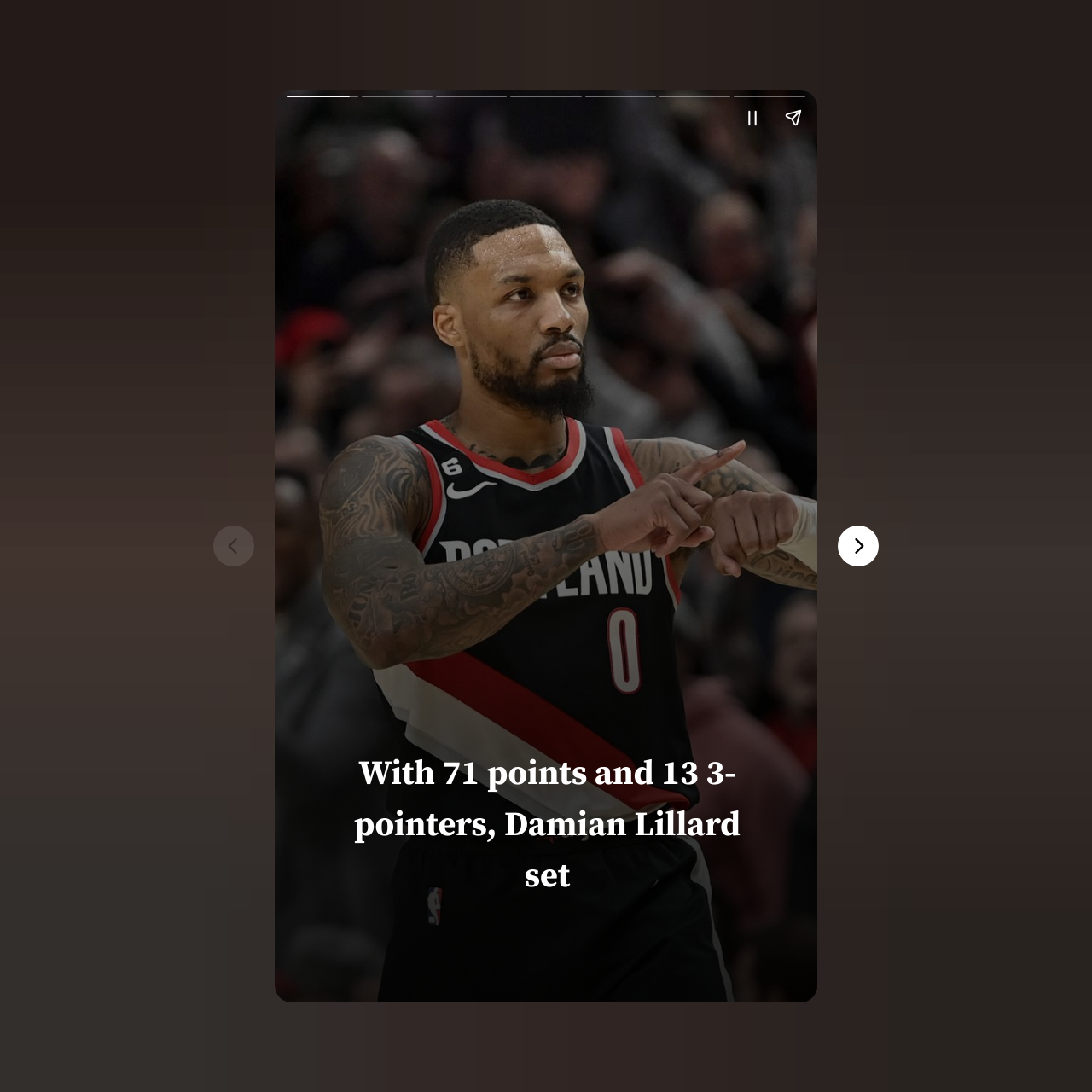Answer the question briefly using a single word or phrase: 
What is the purpose of the button on the top right?

Share story